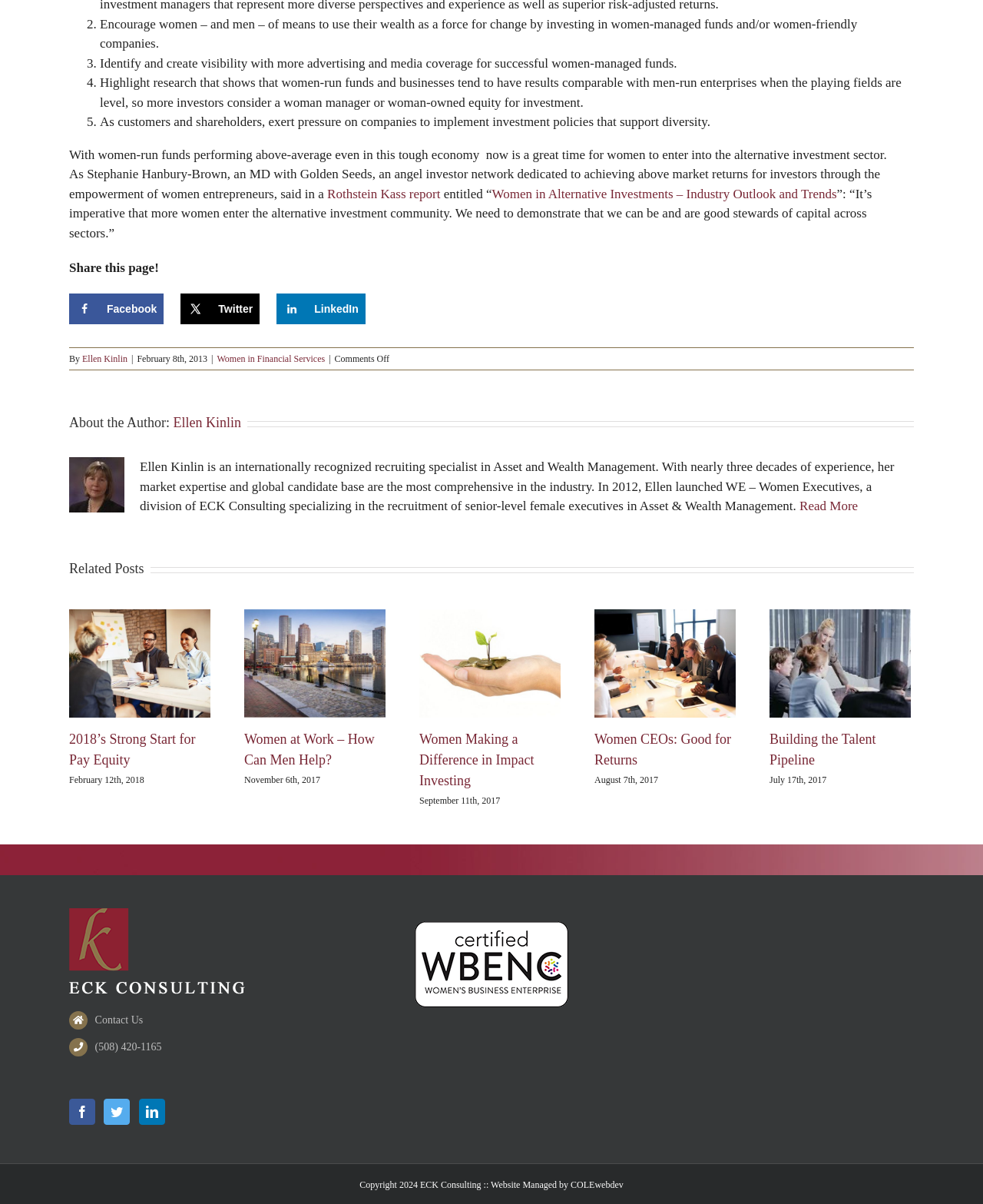Show the bounding box coordinates of the element that should be clicked to complete the task: "Visit Facebook page".

[0.07, 0.913, 0.097, 0.934]